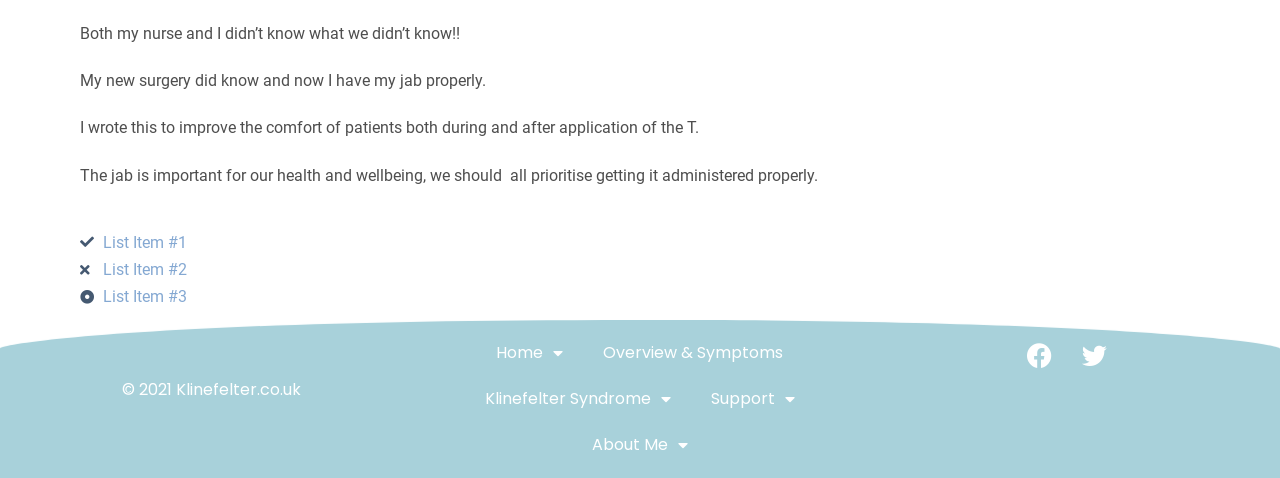How many list items are there?
Based on the image, please offer an in-depth response to the question.

There are three list items mentioned on the webpage, labeled as List Item #1, List Item #2, and List Item #3.